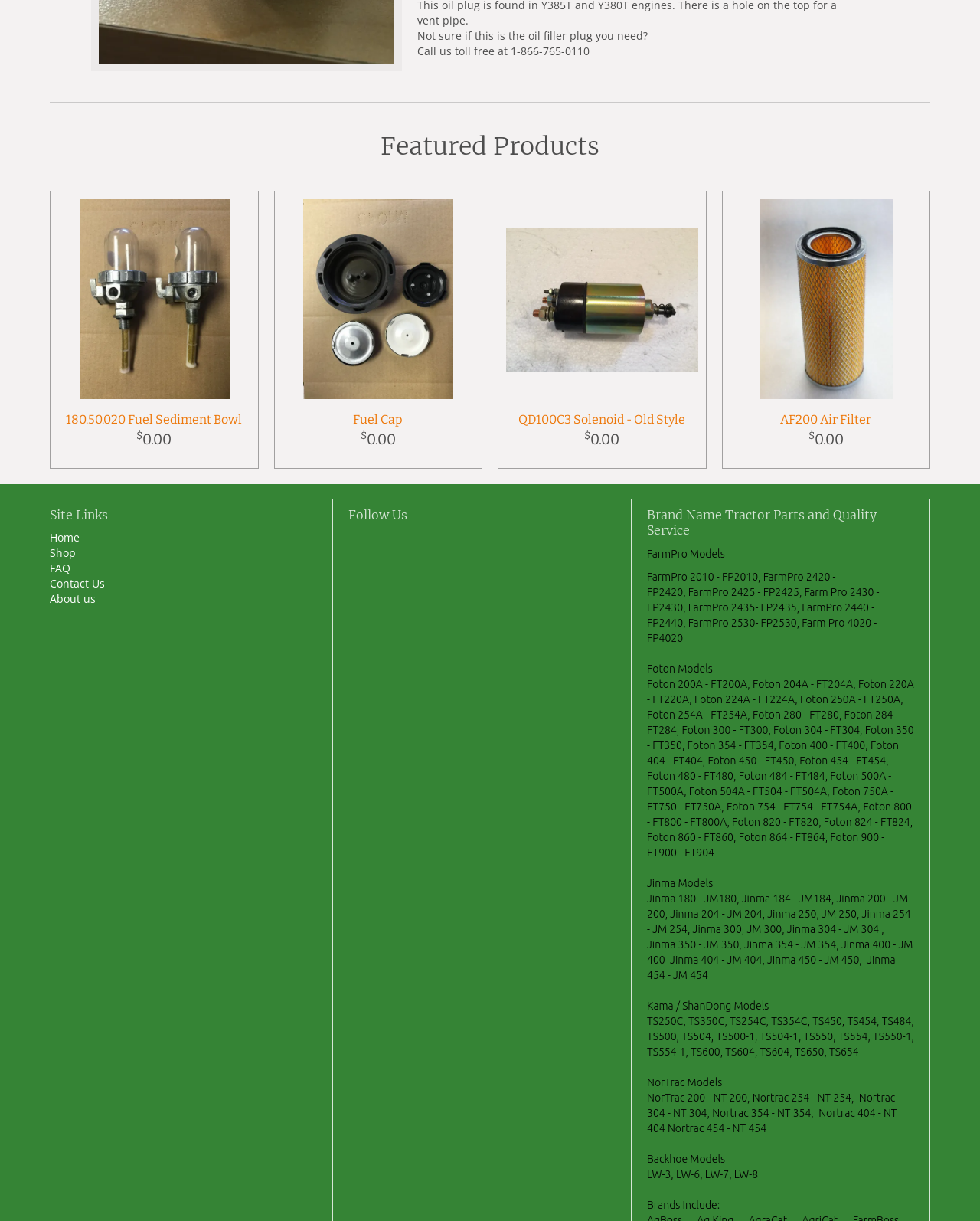Extract the bounding box of the UI element described as: "About us".

[0.051, 0.485, 0.098, 0.496]